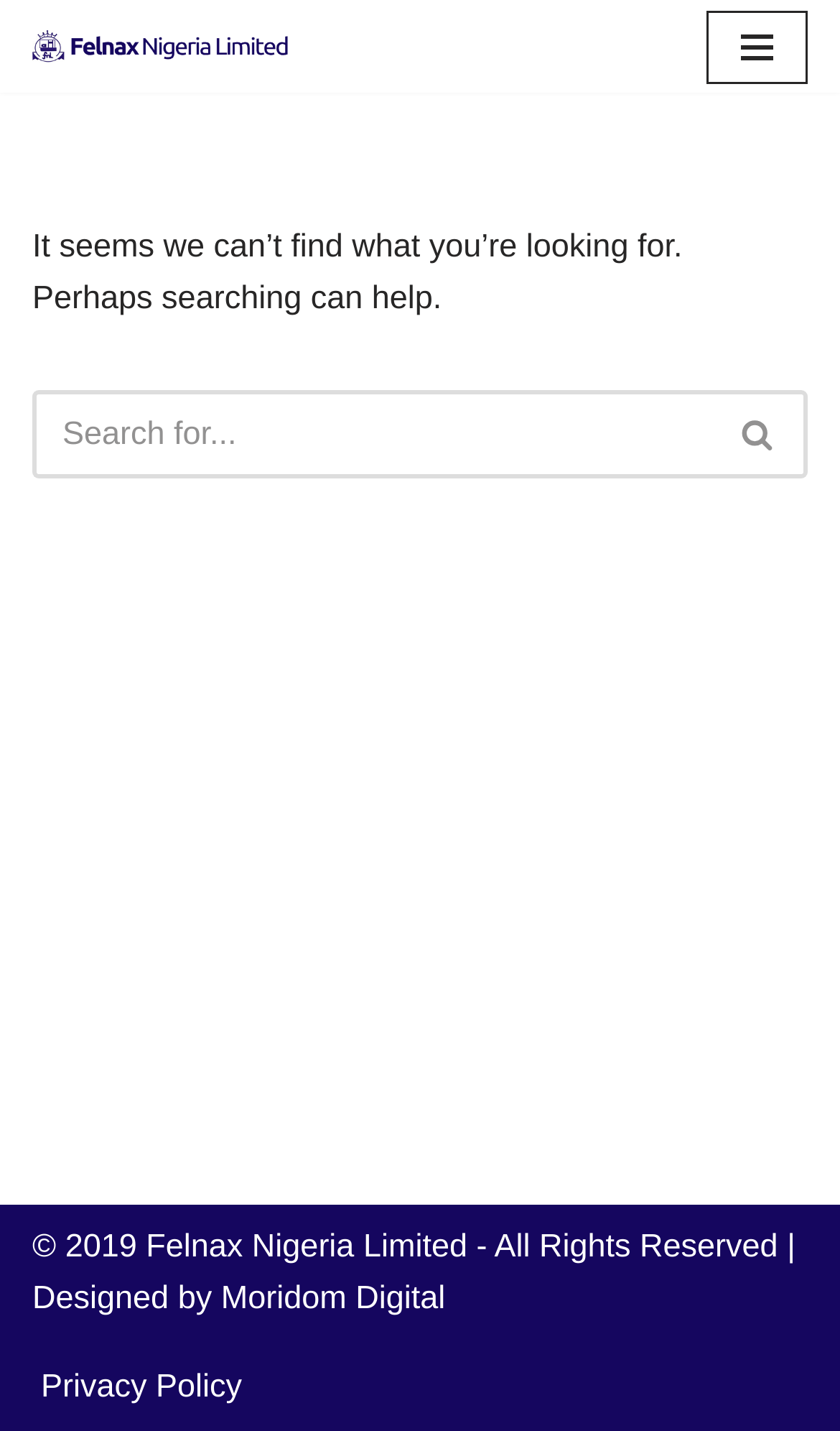Identify the bounding box of the HTML element described as: "parent_node: Search for... aria-label="Search"".

[0.846, 0.273, 0.962, 0.335]